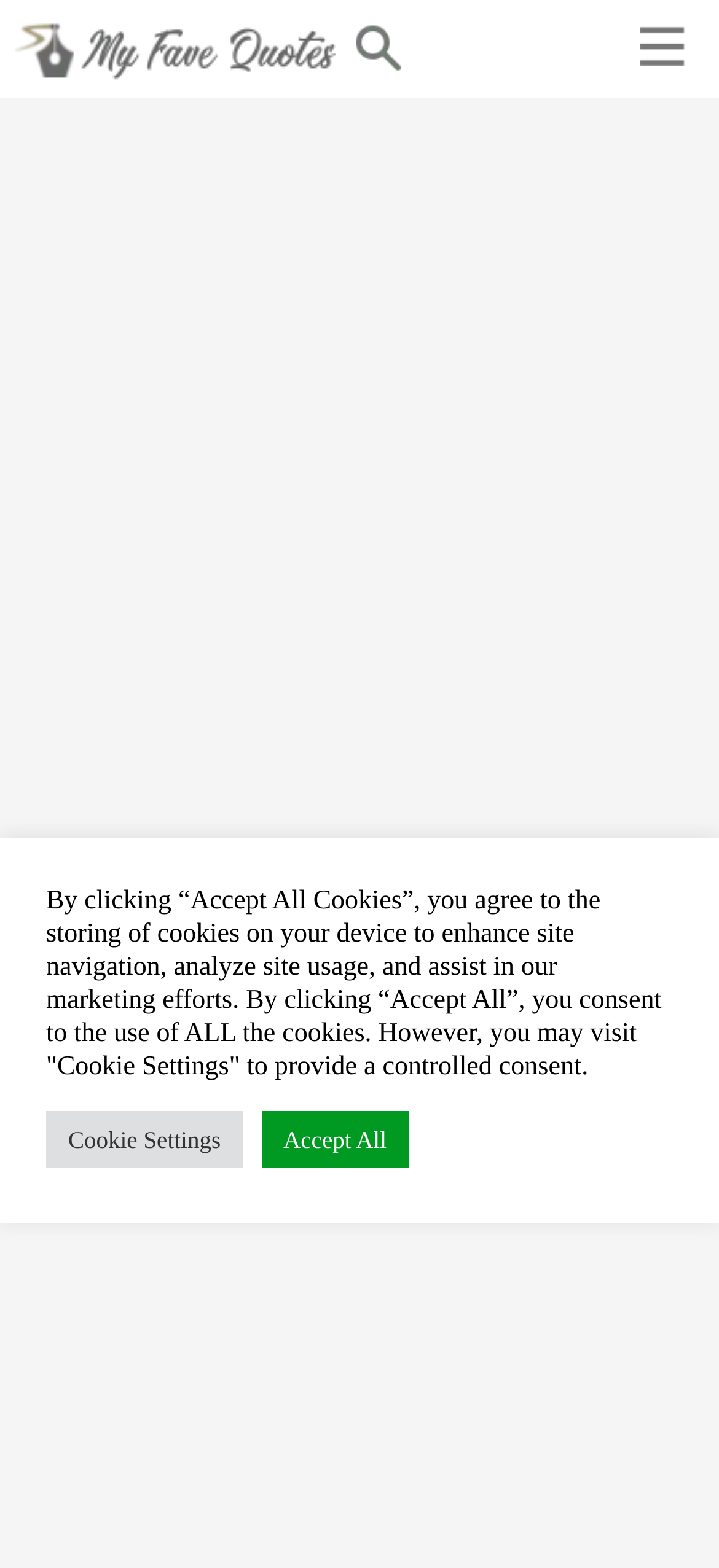Identify the bounding box for the UI element described as: "Accept All". The coordinates should be four float numbers between 0 and 1, i.e., [left, top, right, bottom].

[0.363, 0.709, 0.568, 0.745]